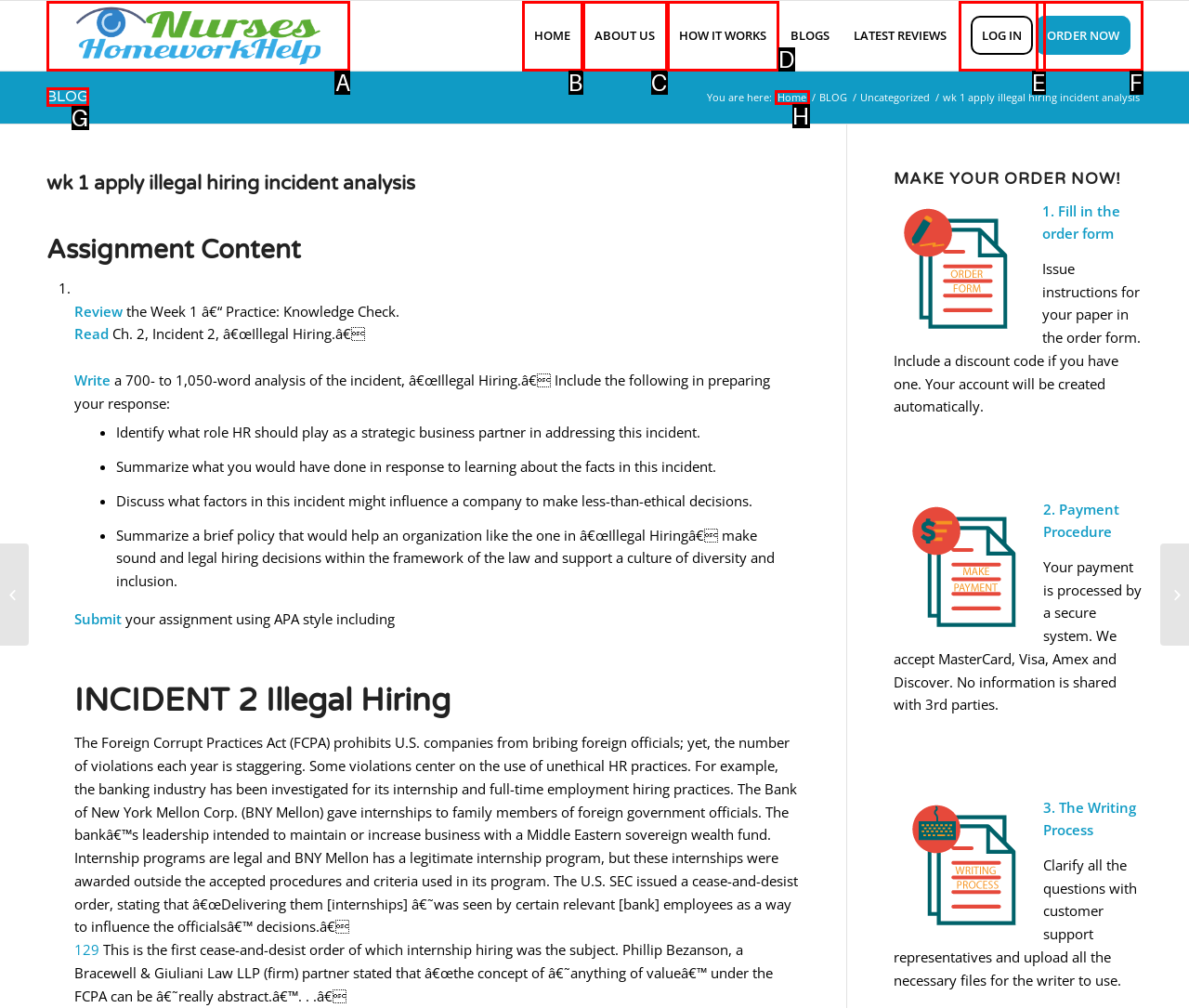Choose the option that best matches the element: HOW IT WORKS
Respond with the letter of the correct option.

D